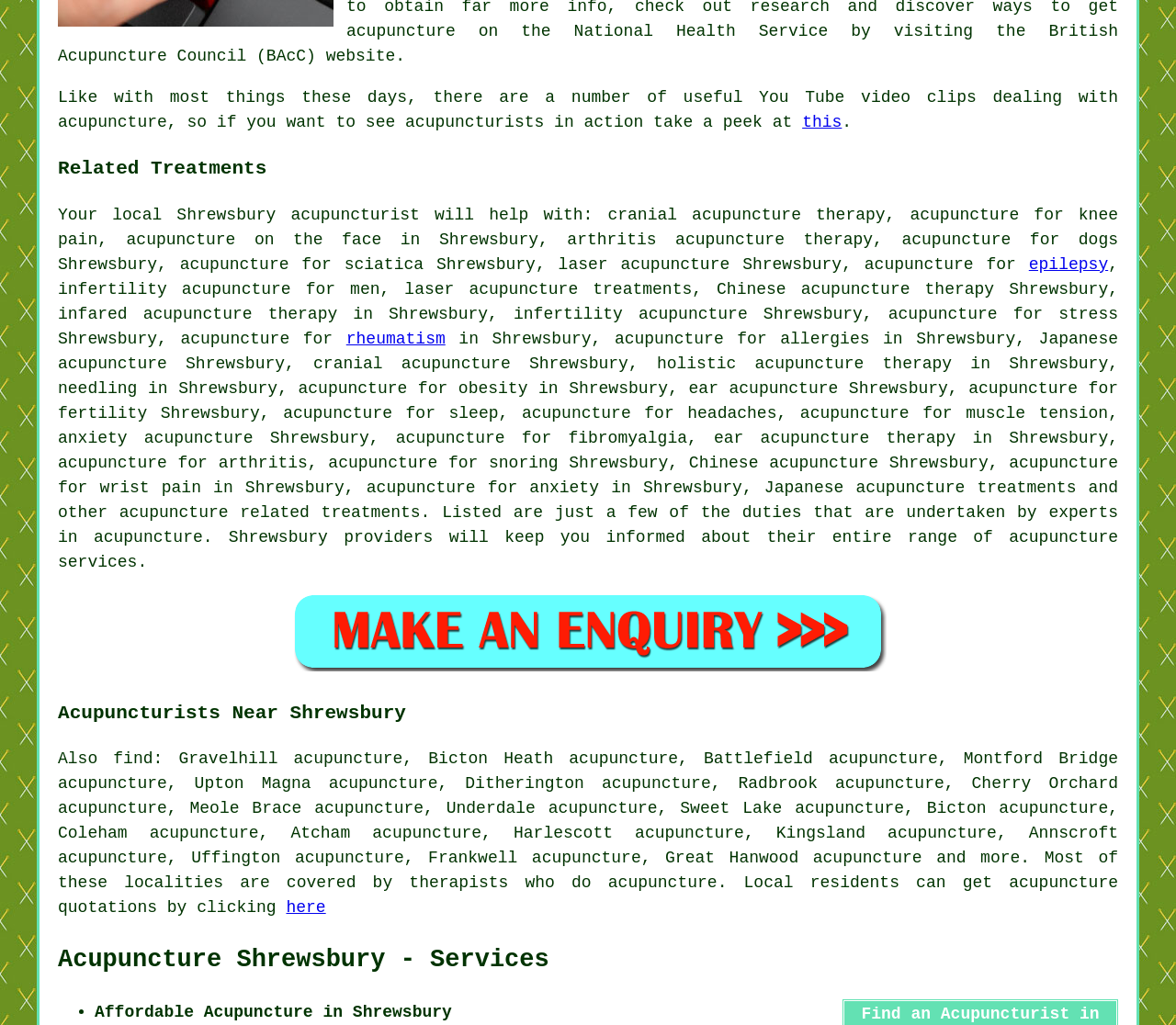Determine the bounding box coordinates for the HTML element mentioned in the following description: "Acupuncture Shrewsbury - Services". The coordinates should be a list of four floats ranging from 0 to 1, represented as [left, top, right, bottom].

[0.049, 0.923, 0.467, 0.95]